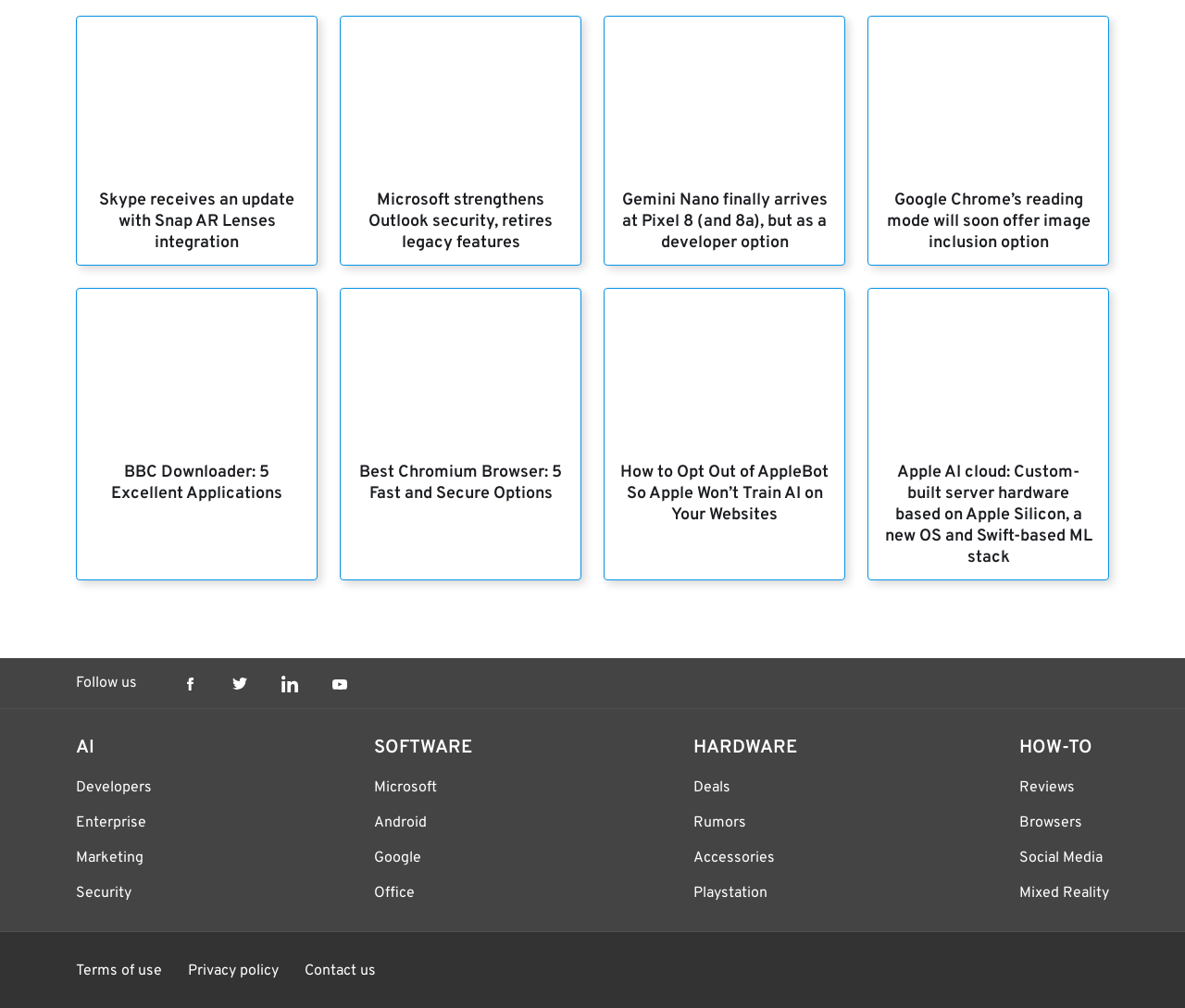What is the name of the company behind the logo at the bottom of the page? Refer to the image and provide a one-word or short phrase answer.

Reflector Media